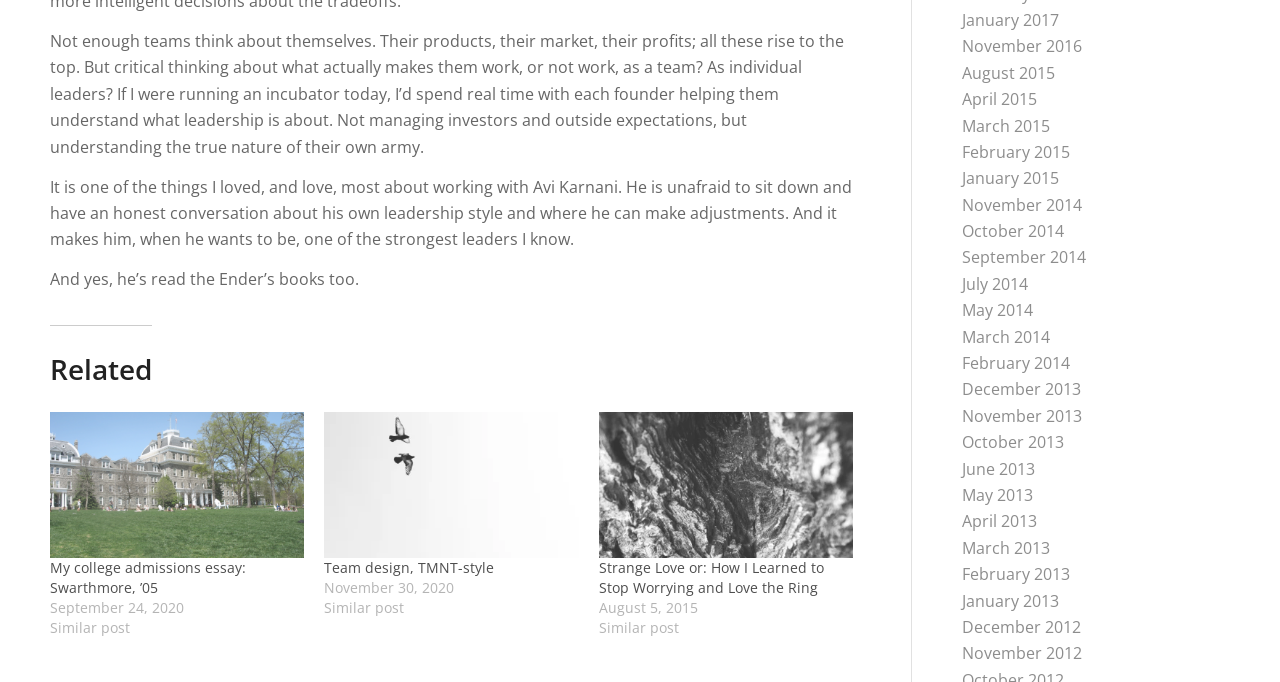Locate the bounding box coordinates of the region to be clicked to comply with the following instruction: "Check the similar post". The coordinates must be four float numbers between 0 and 1, in the form [left, top, right, bottom].

[0.039, 0.906, 0.102, 0.934]